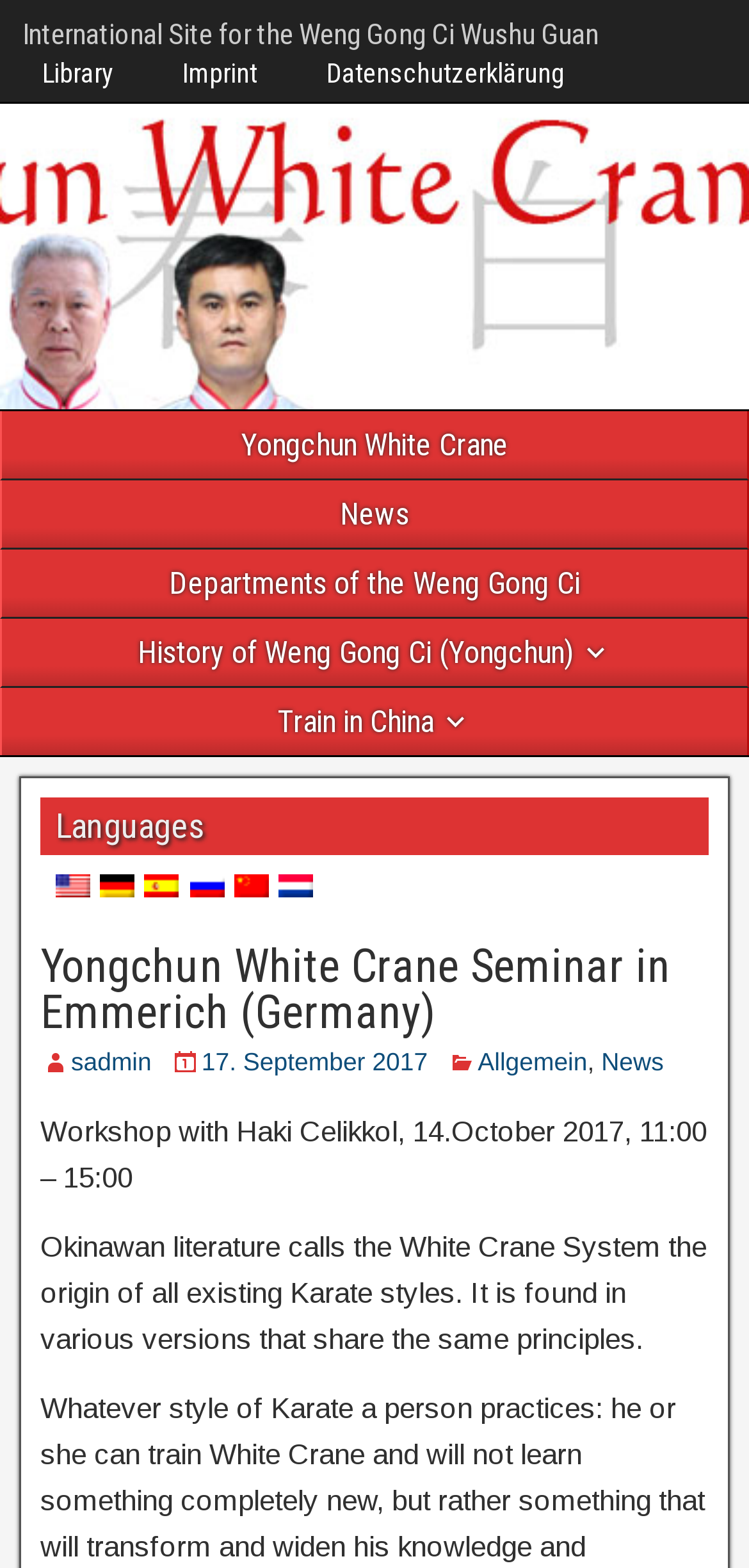Identify the bounding box coordinates of the area you need to click to perform the following instruction: "Visit the Yongchun White Crane page".

[0.003, 0.262, 0.997, 0.305]